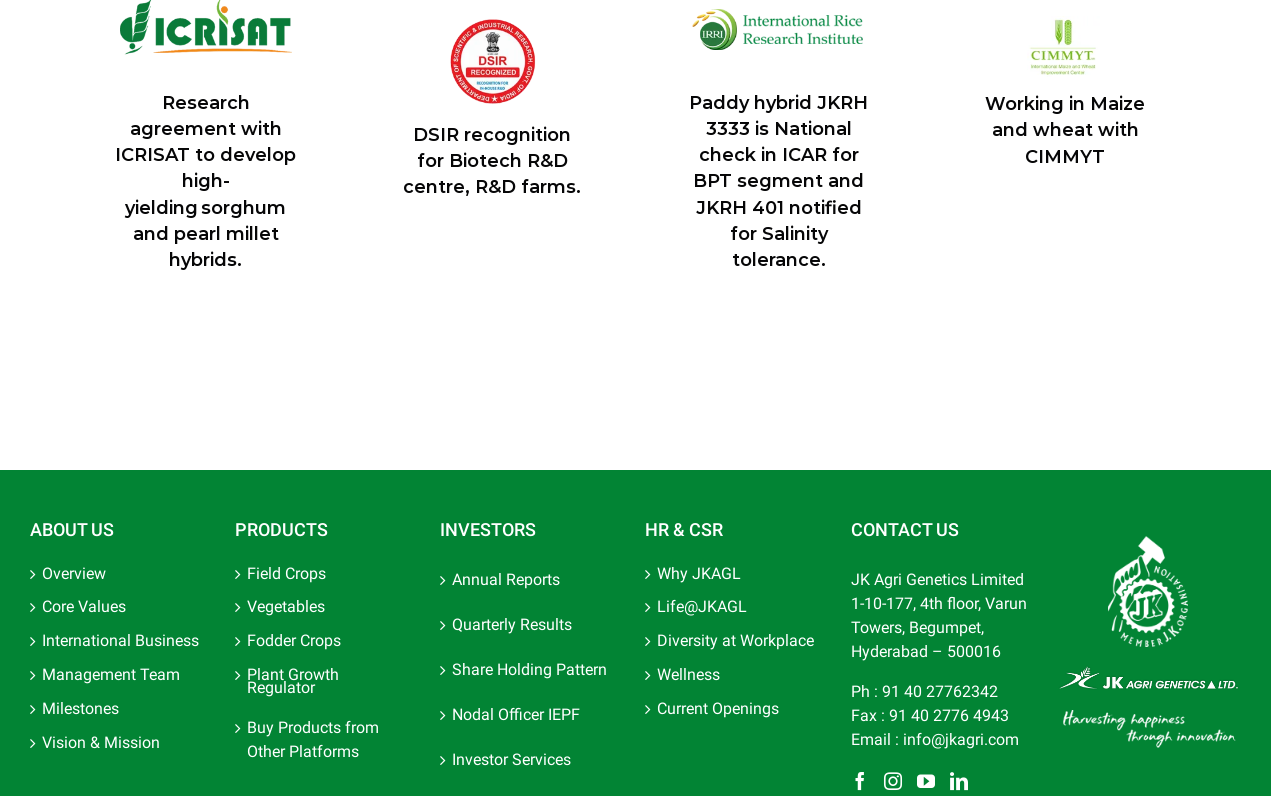Provide the bounding box coordinates, formatted as (top-left x, top-left y, bottom-right x, bottom-right y), with all values being floating point numbers between 0 and 1. Identify the bounding box of the UI element that matches the description: Annual Reports

[0.353, 0.713, 0.481, 0.743]